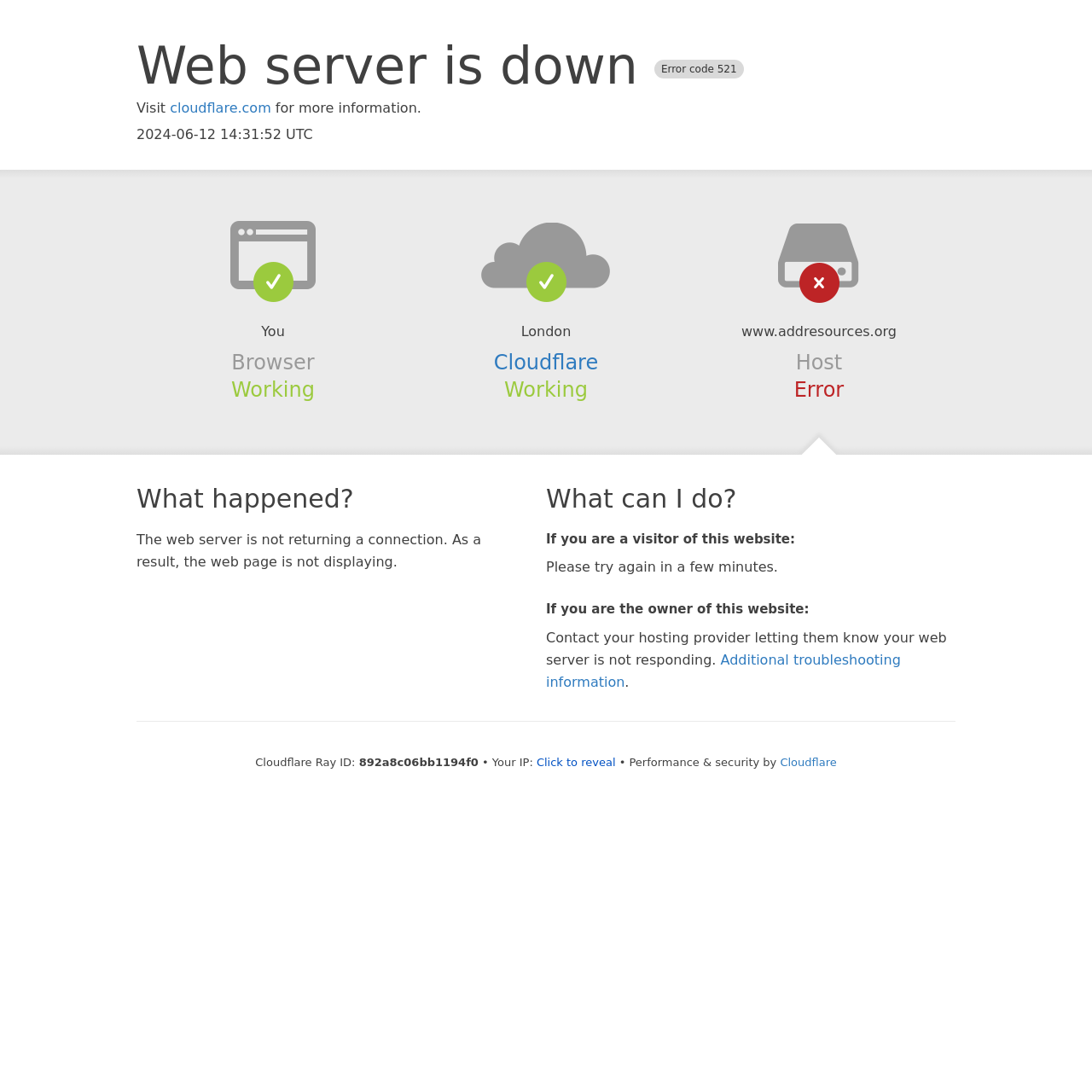Provide your answer in a single word or phrase: 
What is the name of the hosting provider?

Cloudflare